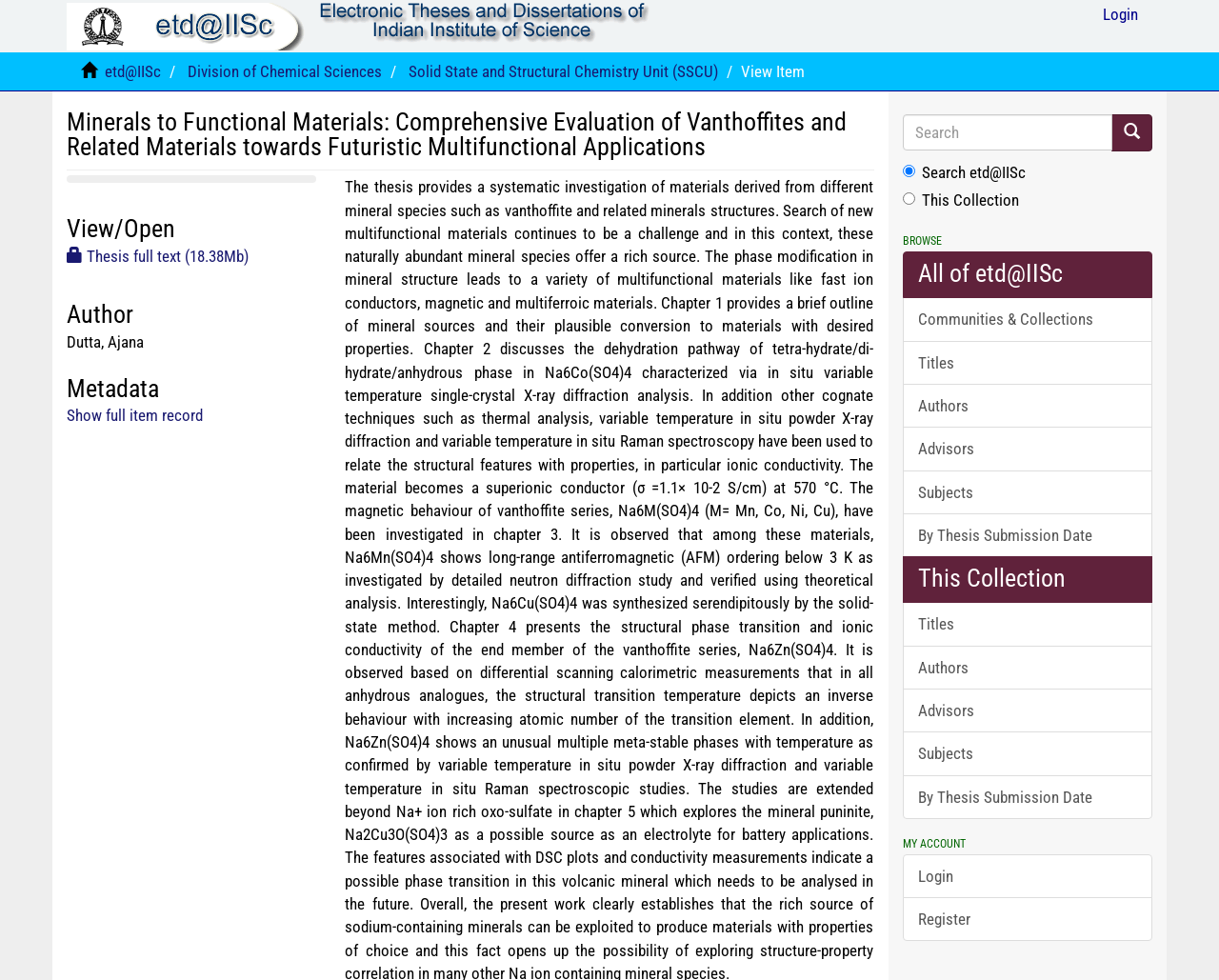Provide a short answer using a single word or phrase for the following question: 
What is the file size of the thesis full text?

18.38Mb